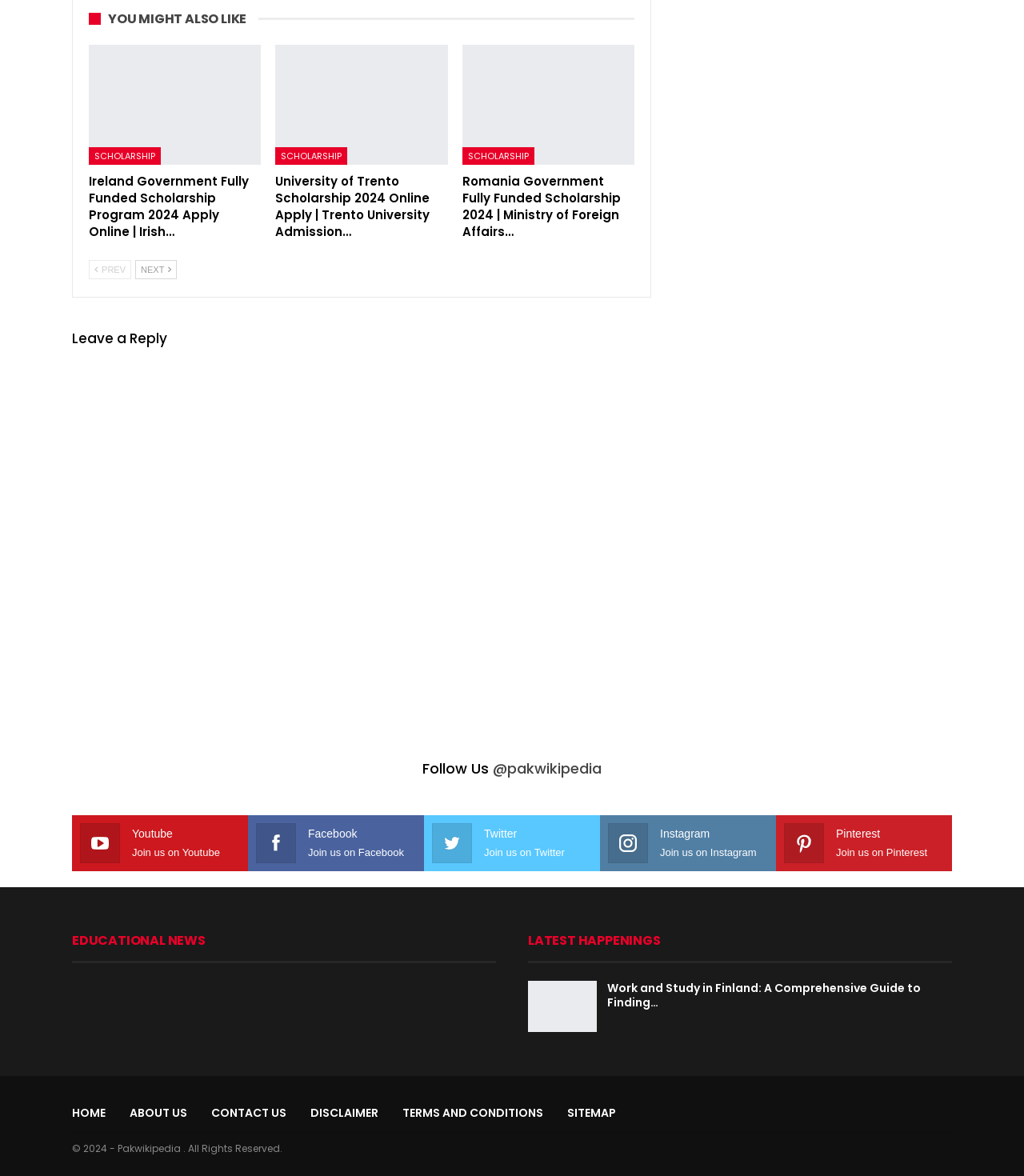Given the description "You might also like", determine the bounding box of the corresponding UI element.

[0.087, 0.01, 0.253, 0.022]